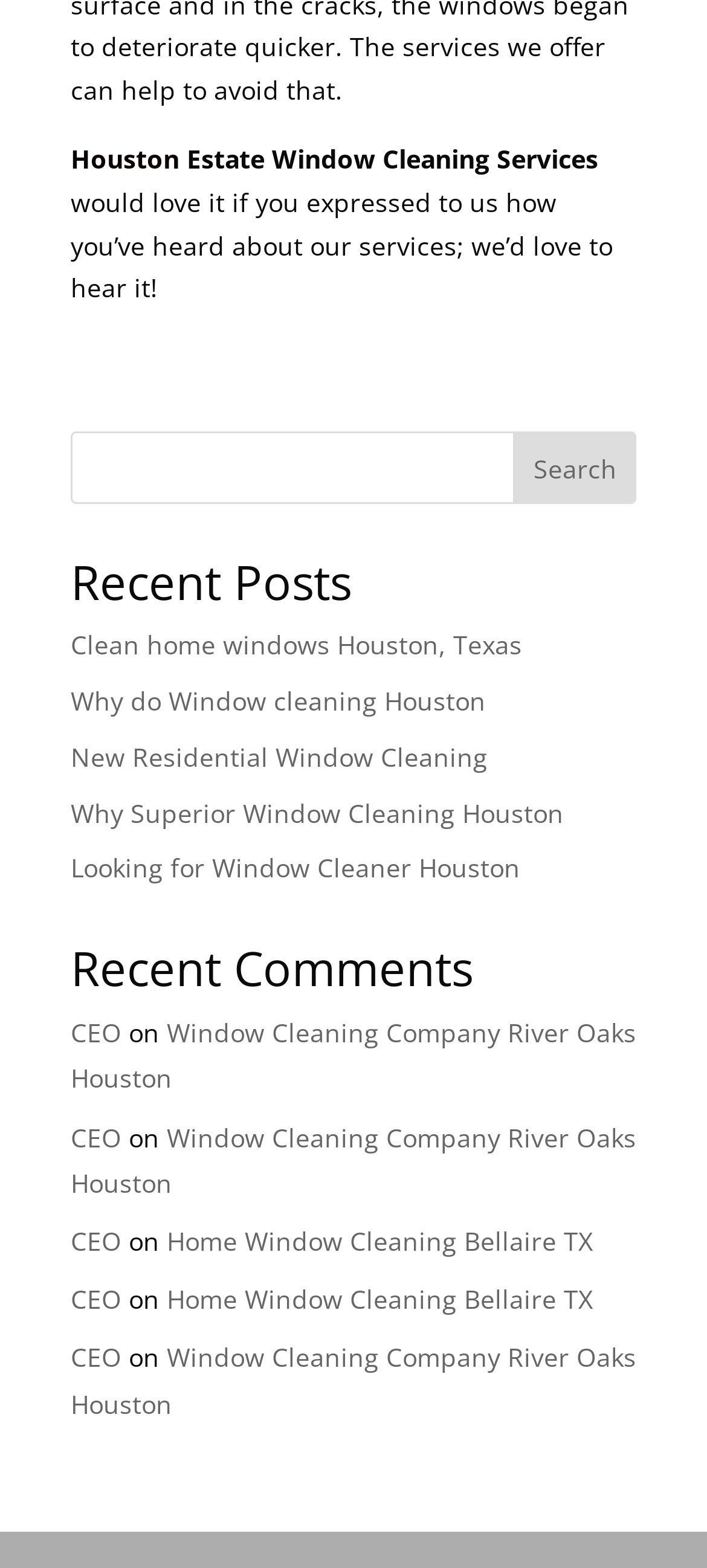Locate the bounding box of the UI element described in the following text: "New Residential Window Cleaning".

[0.1, 0.471, 0.69, 0.493]